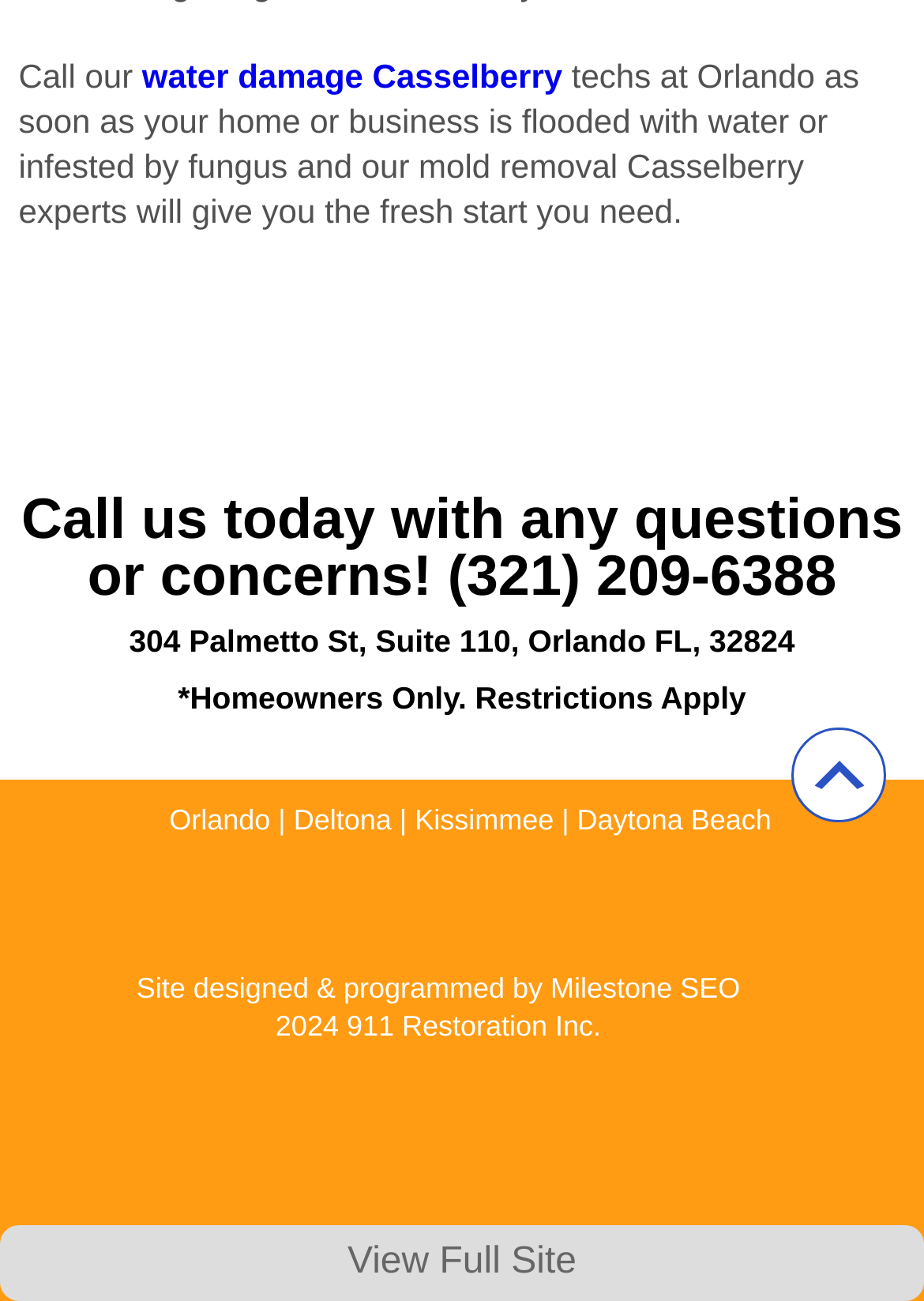What services are provided in Casselberry?
Refer to the screenshot and deliver a thorough answer to the question presented.

I inferred this by looking at the text element that says 'Call our water damage Casselberry techs at Orlando...' and another text element that mentions 'mold removal'.